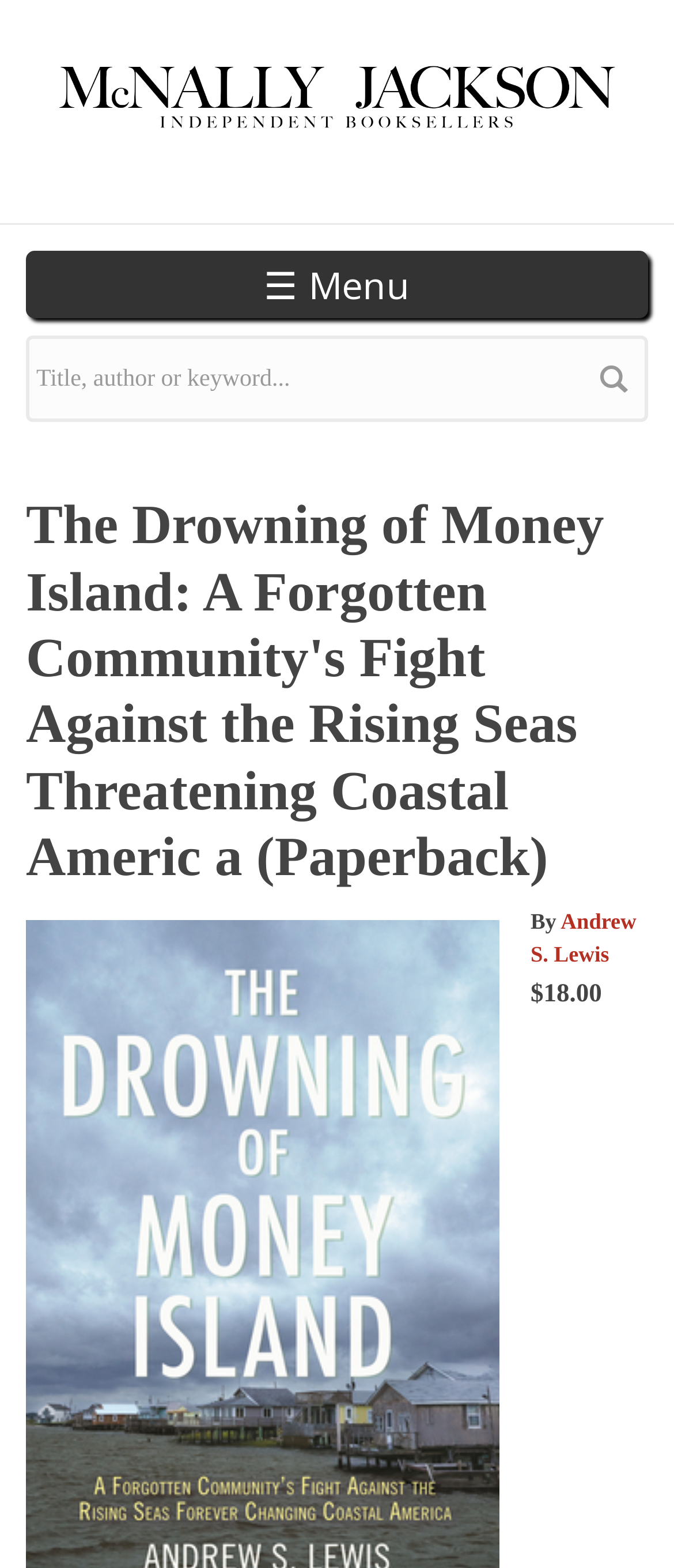Write a detailed summary of the webpage, including text, images, and layout.

The webpage appears to be a product page for a book titled "The Drowning of Money Island: A Forgotten Community's Fight Against the Rising Seas Threatening Coastal America" by Andrew S. Lewis. At the top left corner, there is a link to skip to the main content. Next to it, there is a small icon with the text "☰ Menu". 

Below the top navigation, there is a search form with a text box and a search button. The text box has a placeholder text "Title, author or keyword...". The search form is positioned near the top of the page, taking up about a quarter of the page's width.

The main content of the page is dedicated to the book's details. The book title is displayed in a large font, followed by a link to the book's cover image. Below the title, the author's name, Andrew S. Lewis, is displayed as a link. The book's price, $18.00, is shown to the right of the author's name.

There are no other prominent UI elements or images on the page besides the book's cover image link.